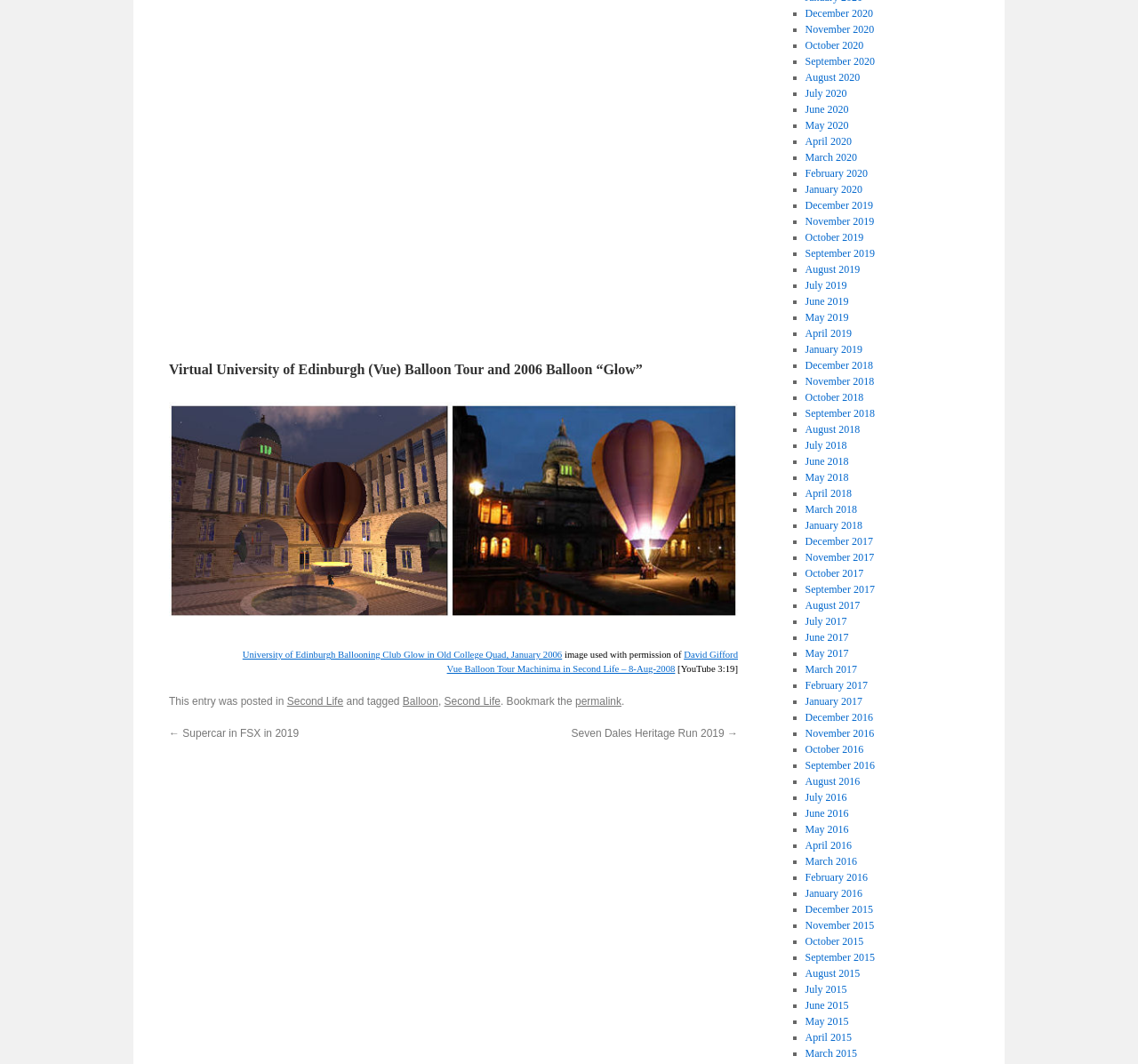Indicate the bounding box coordinates of the clickable region to achieve the following instruction: "Read the post tagged with Balloon."

[0.354, 0.654, 0.385, 0.665]